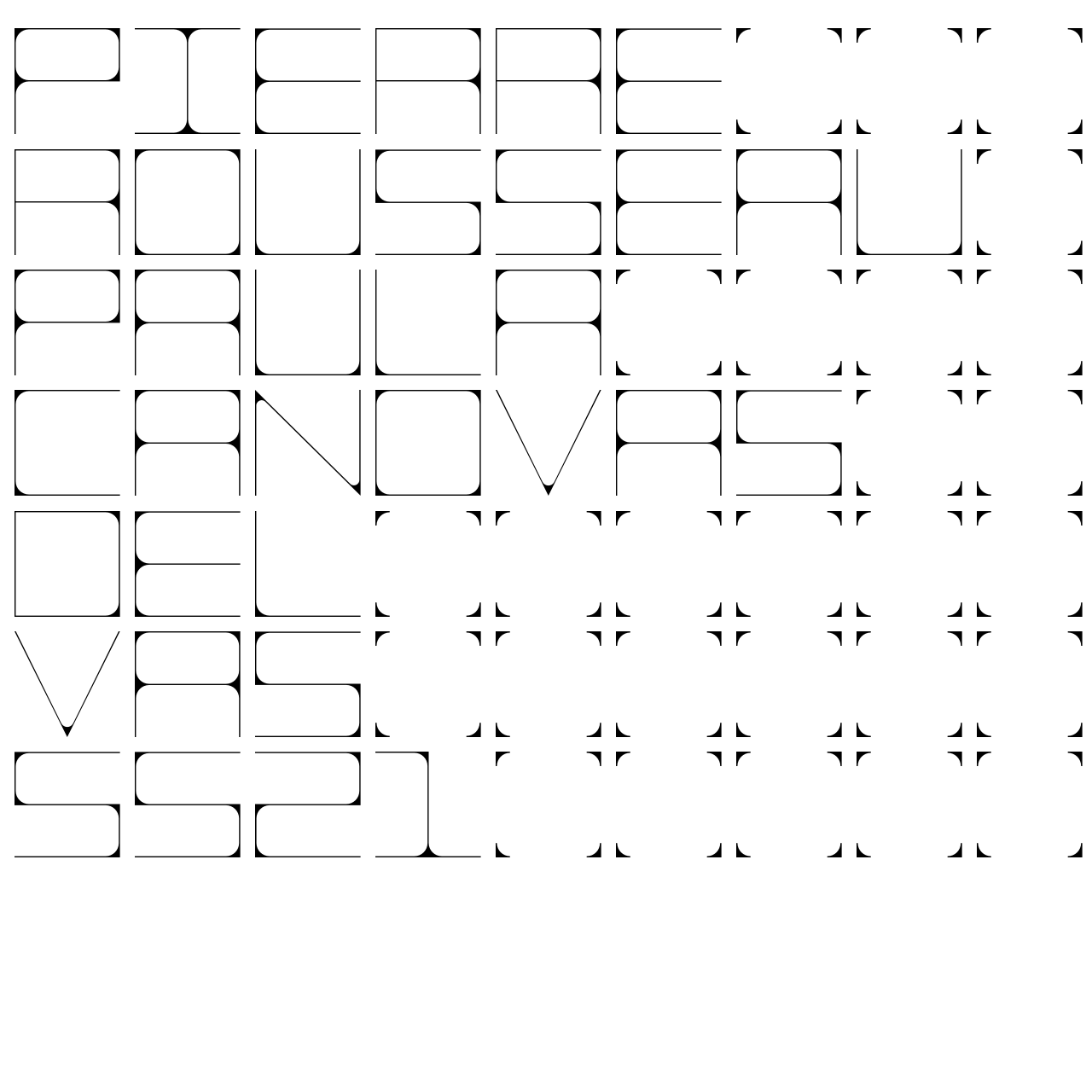Identify the bounding box coordinates of the specific part of the webpage to click to complete this instruction: "View Paula Canovas Del Vas's SS21 visual diary".

[0.274, 0.83, 0.49, 0.848]